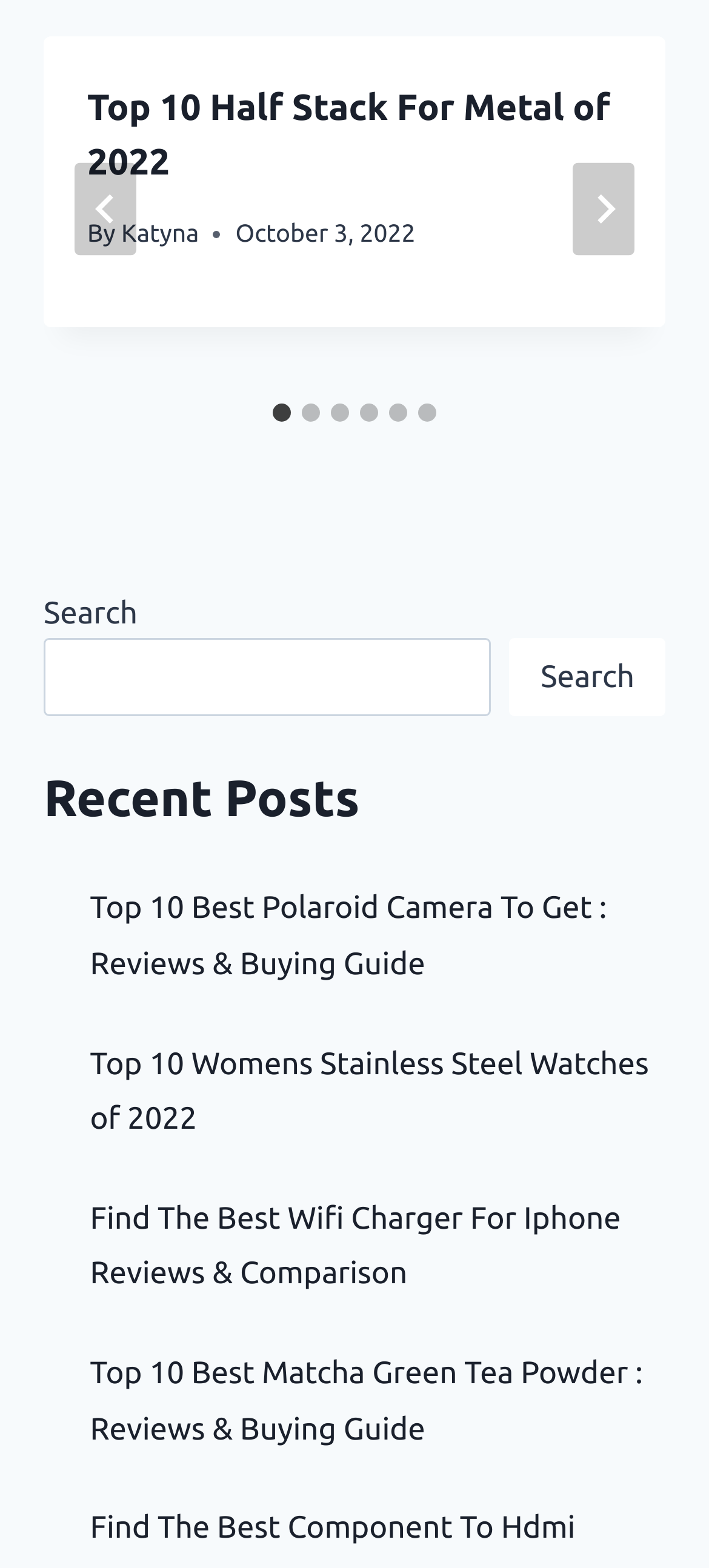Given the element description, predict the bounding box coordinates in the format (top-left x, top-left y, bottom-right x, bottom-right y), using floating point numbers between 0 and 1: aria-label="Go to slide 2"

[0.426, 0.258, 0.451, 0.269]